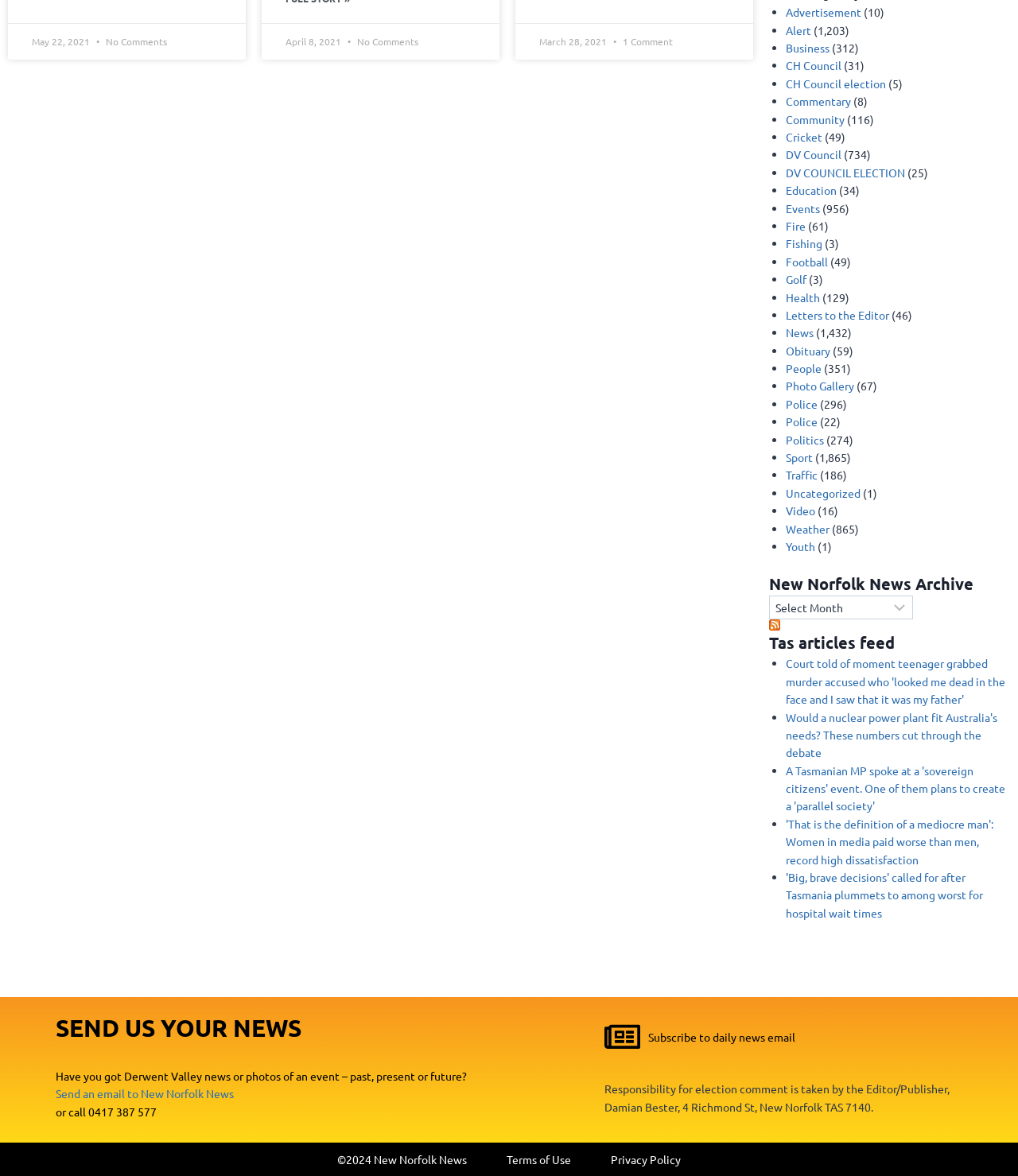Given the description of a UI element: "Featured Columns", identify the bounding box coordinates of the matching element in the webpage screenshot.

None